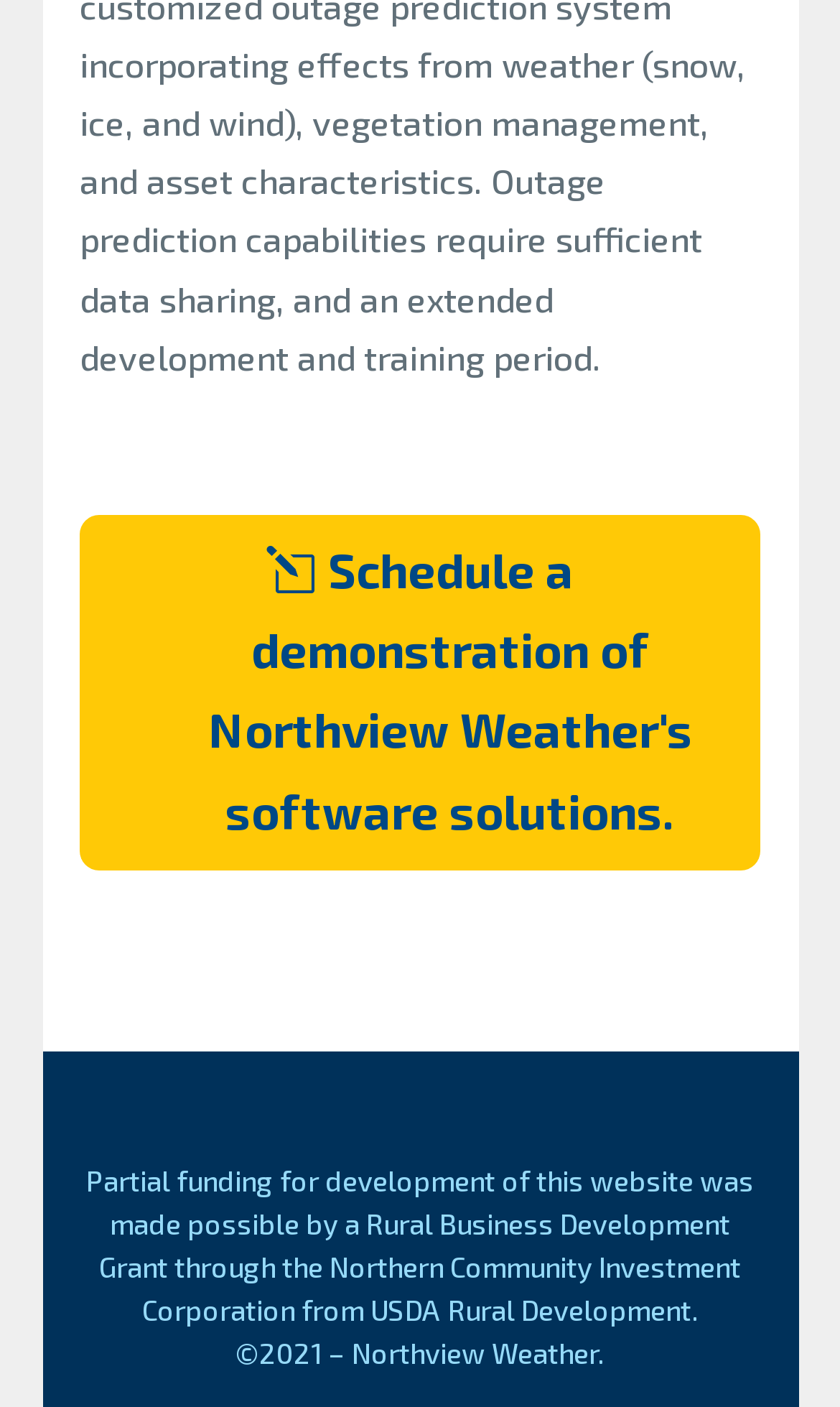Identify the bounding box of the HTML element described here: "RSS". Provide the coordinates as four float numbers between 0 and 1: [left, top, right, bottom].

[0.699, 0.77, 0.76, 0.812]